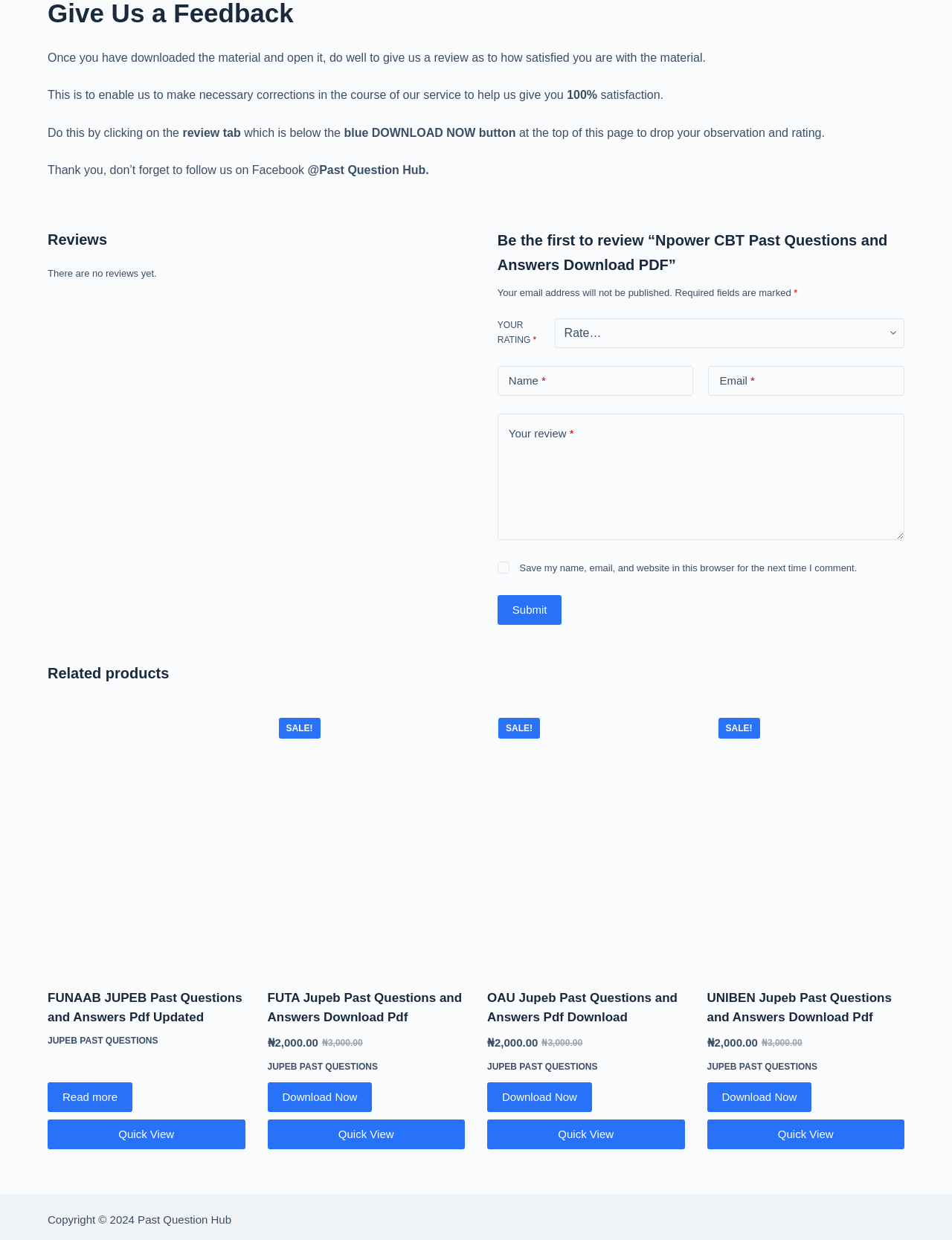How many reviews are there for this product?
Answer with a single word or phrase, using the screenshot for reference.

0